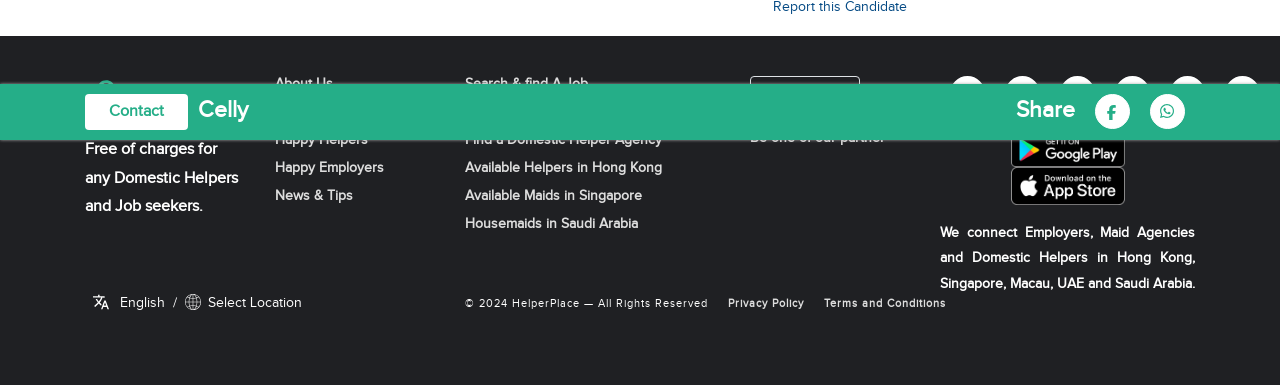Please give a short response to the question using one word or a phrase:
What is the location icon used for?

Country selection